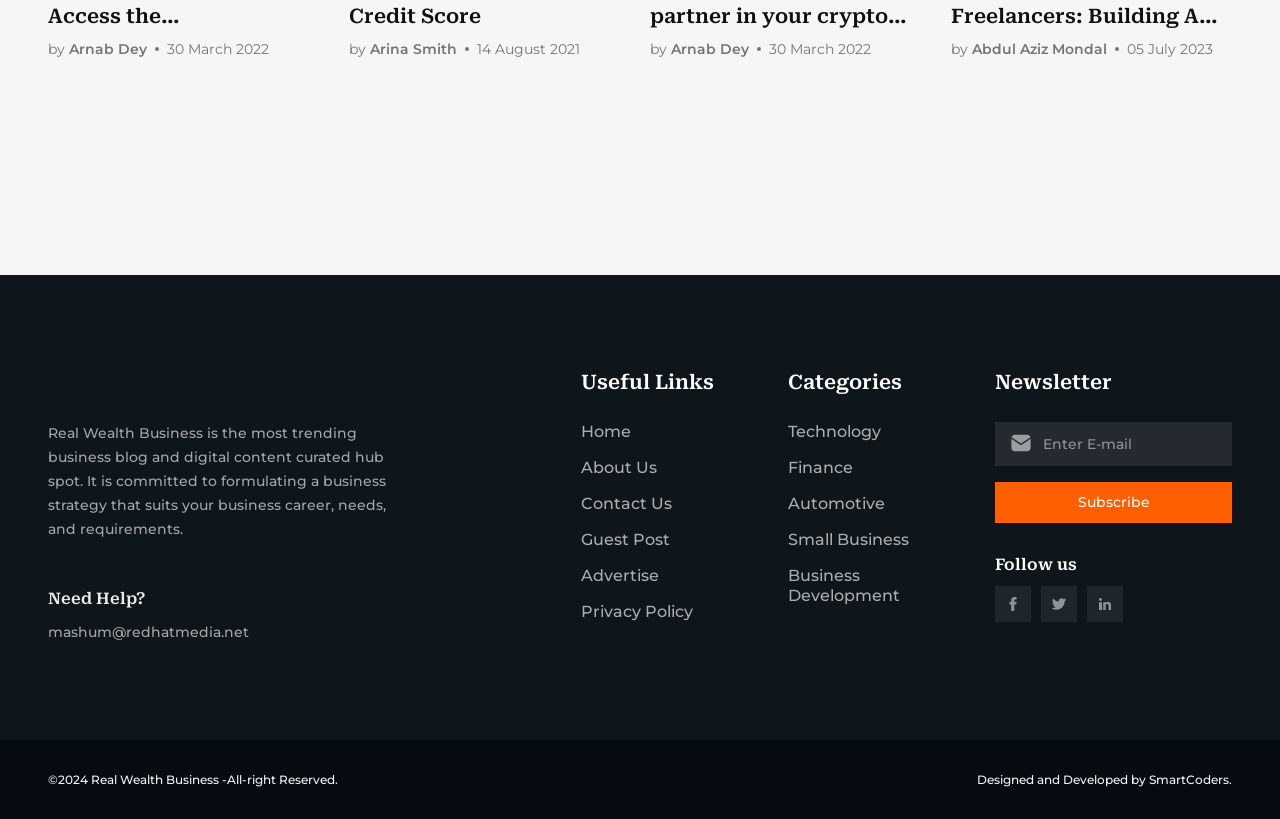Find the bounding box coordinates for the element that must be clicked to complete the instruction: "Subscribe to the newsletter". The coordinates should be four float numbers between 0 and 1, indicated as [left, top, right, bottom].

[0.778, 0.589, 0.962, 0.639]